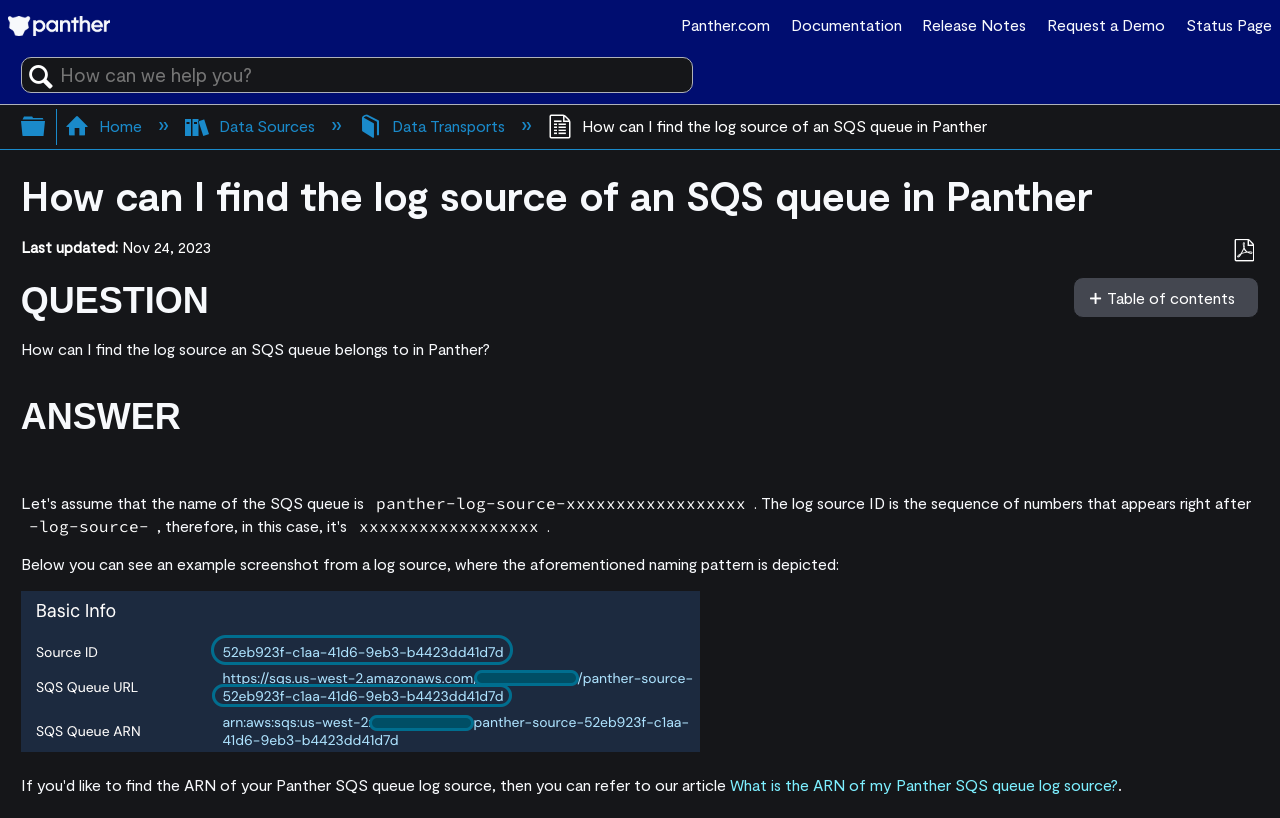What is the purpose of the 'Save as PDF' button?
Please provide a single word or phrase answer based on the image.

To save the page as a PDF